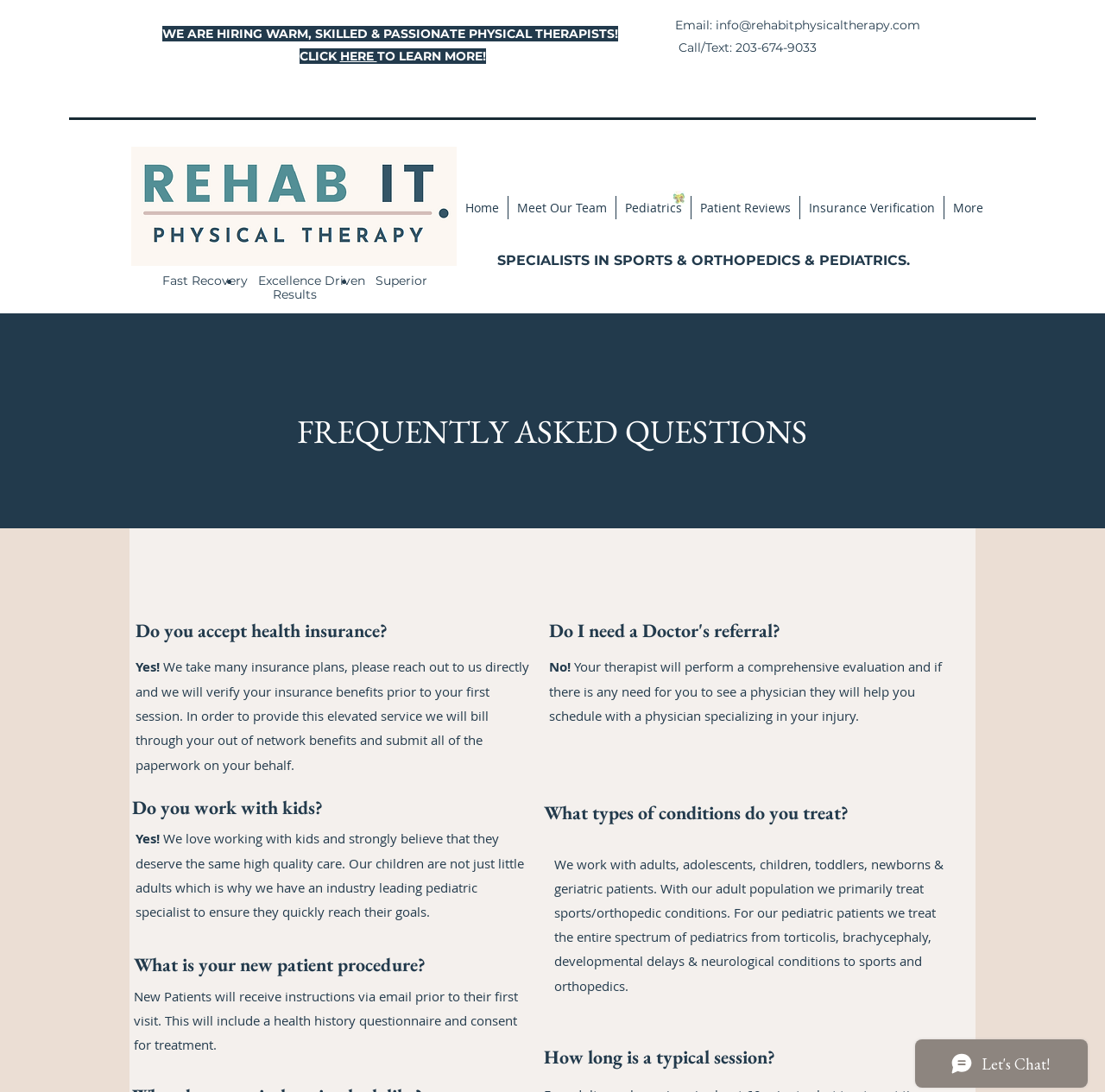Do they work with kids?
Use the screenshot to answer the question with a single word or phrase.

Yes